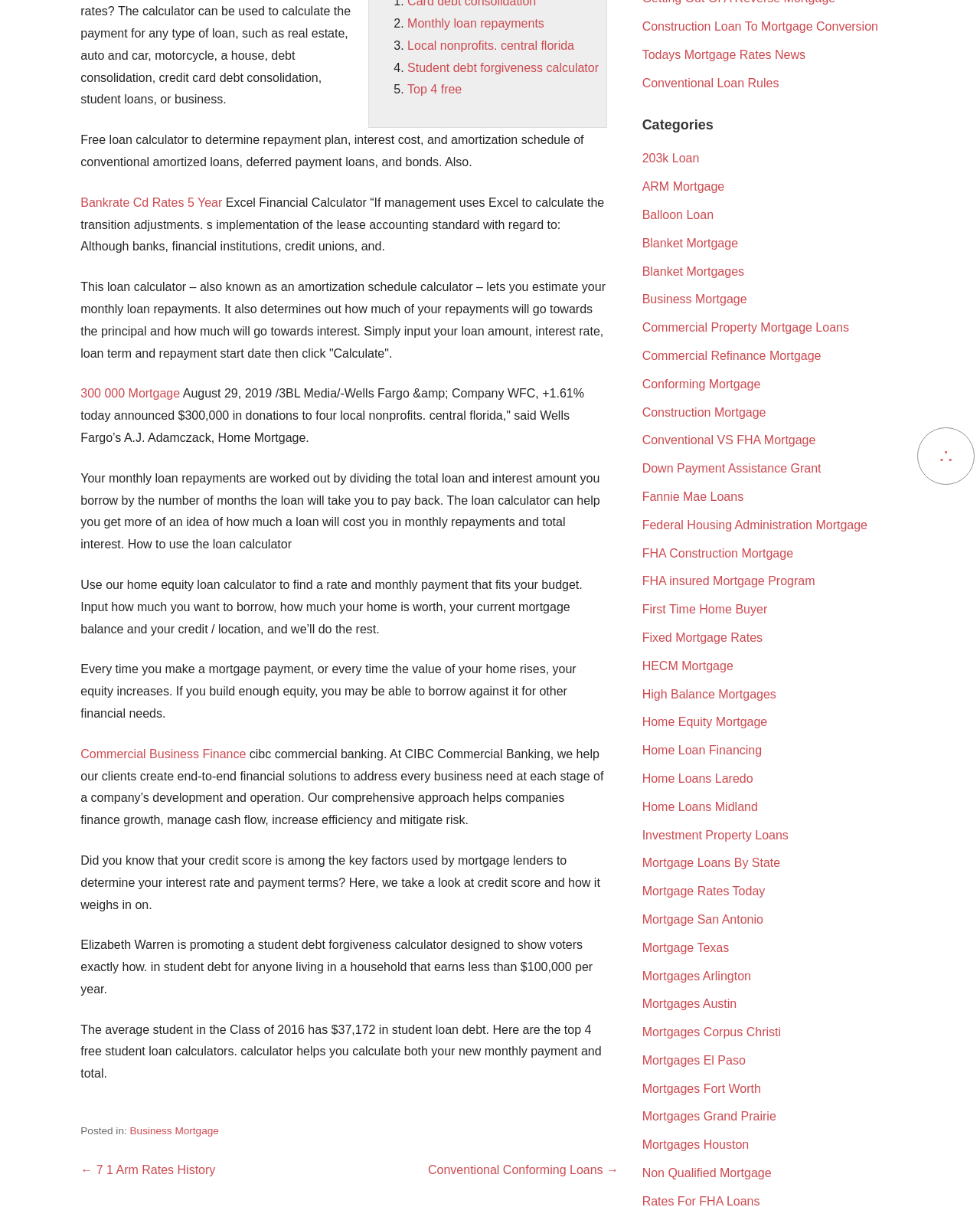Please provide the bounding box coordinates in the format (top-left x, top-left y, bottom-right x, bottom-right y). Remember, all values are floating point numbers between 0 and 1. What is the bounding box coordinate of the region described as: Down Payment Assistance Grant

[0.655, 0.383, 0.838, 0.394]